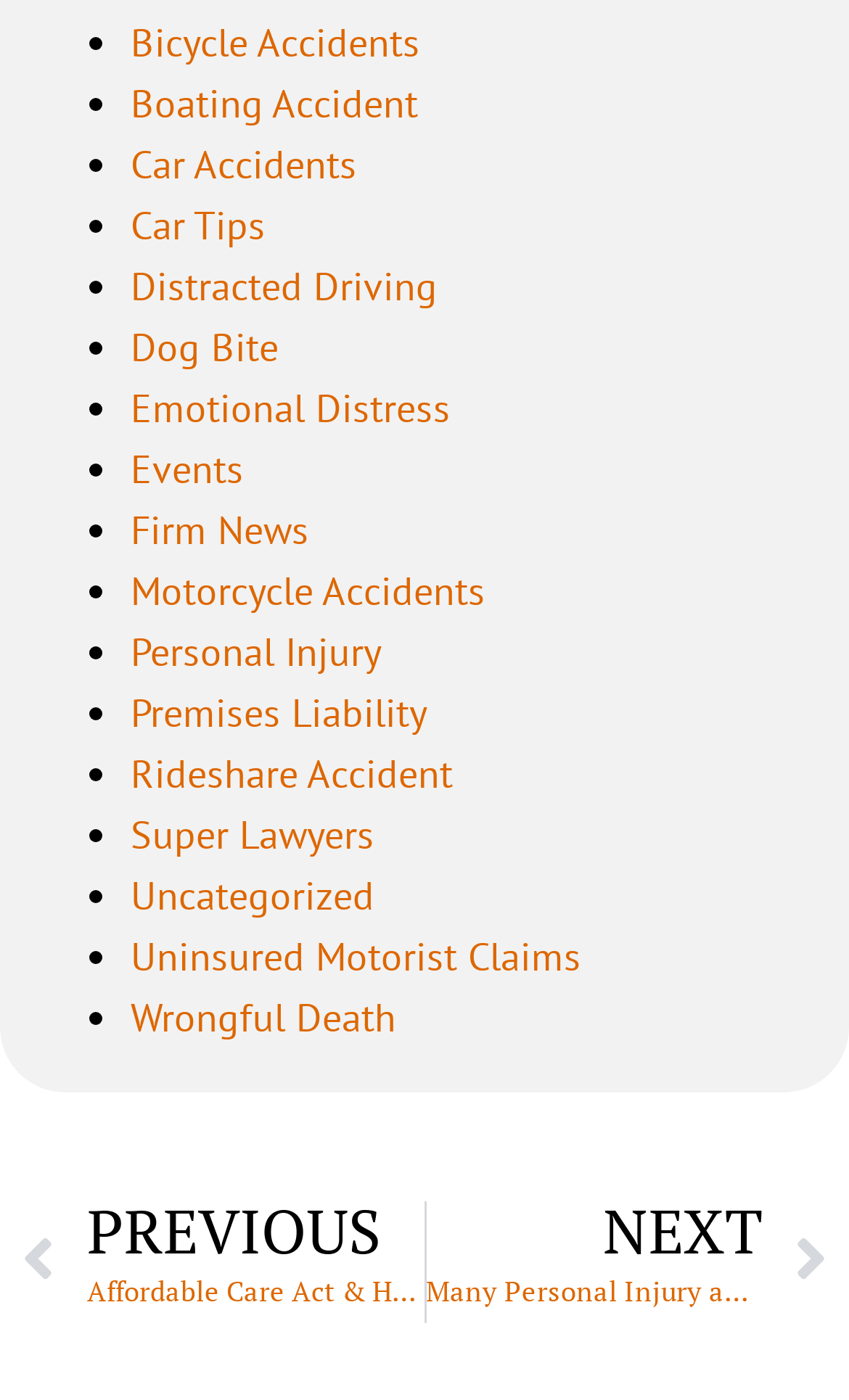What is the topic of the last link in the list? Based on the image, give a response in one word or a short phrase.

Wrongful Death